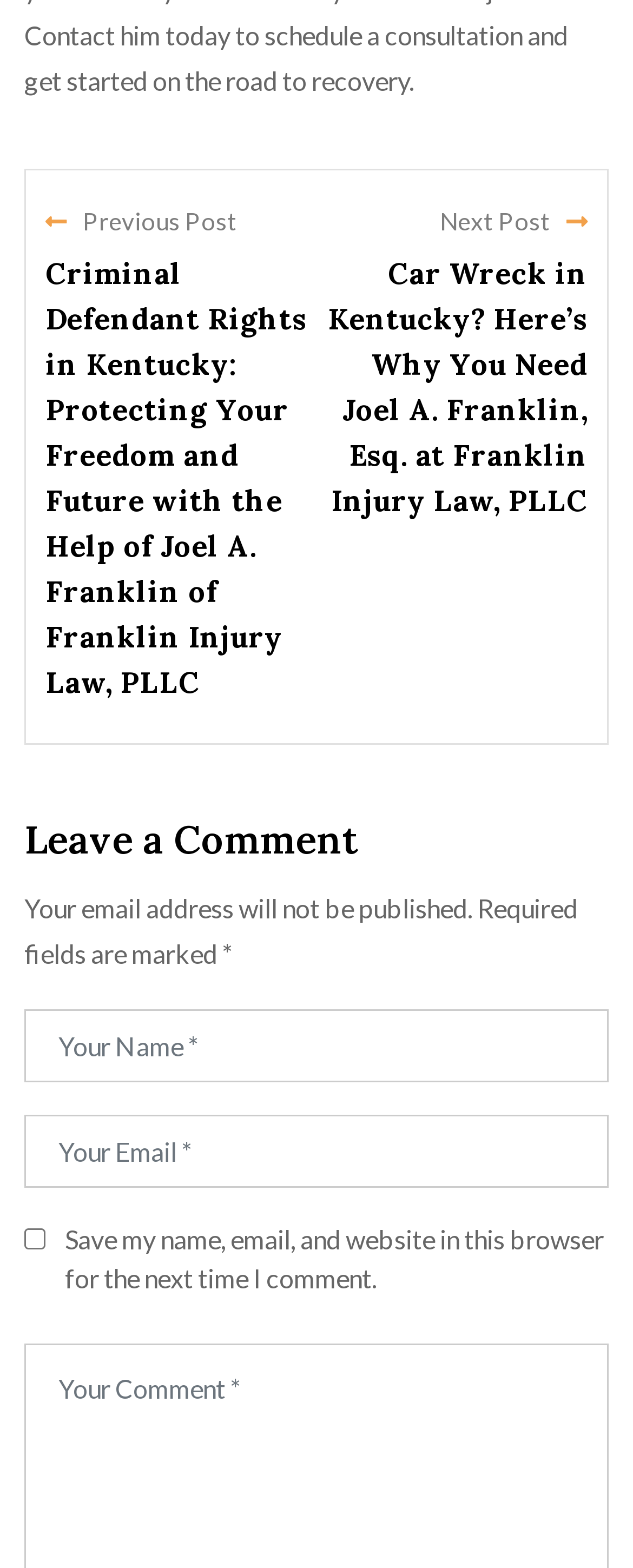Please determine the bounding box coordinates of the element to click in order to execute the following instruction: "Leave a comment". The coordinates should be four float numbers between 0 and 1, specified as [left, top, right, bottom].

[0.038, 0.516, 0.962, 0.557]